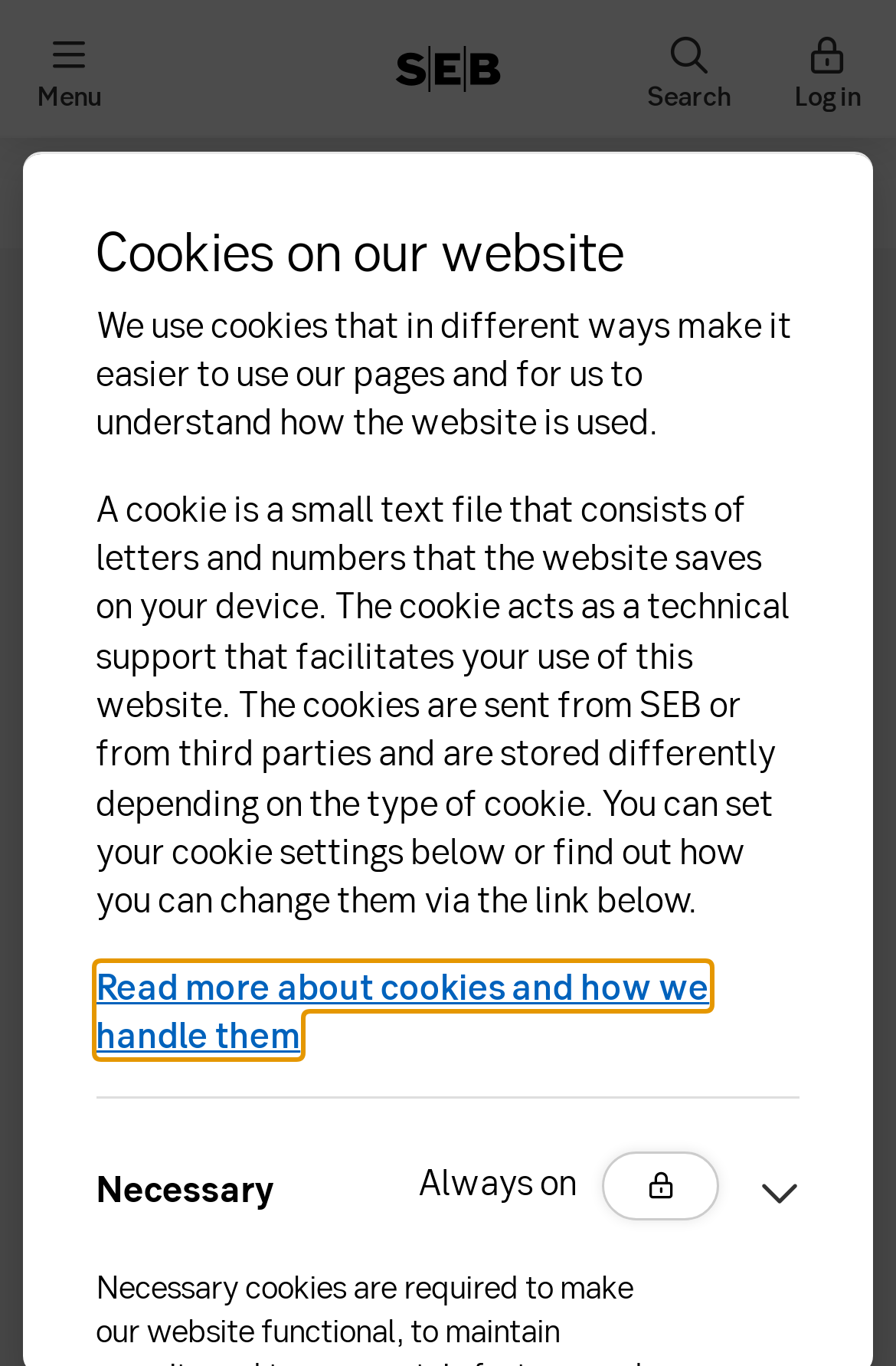What is the main heading of this webpage? Please extract and provide it.

SEB EuropaRent Spezial to be liquidated